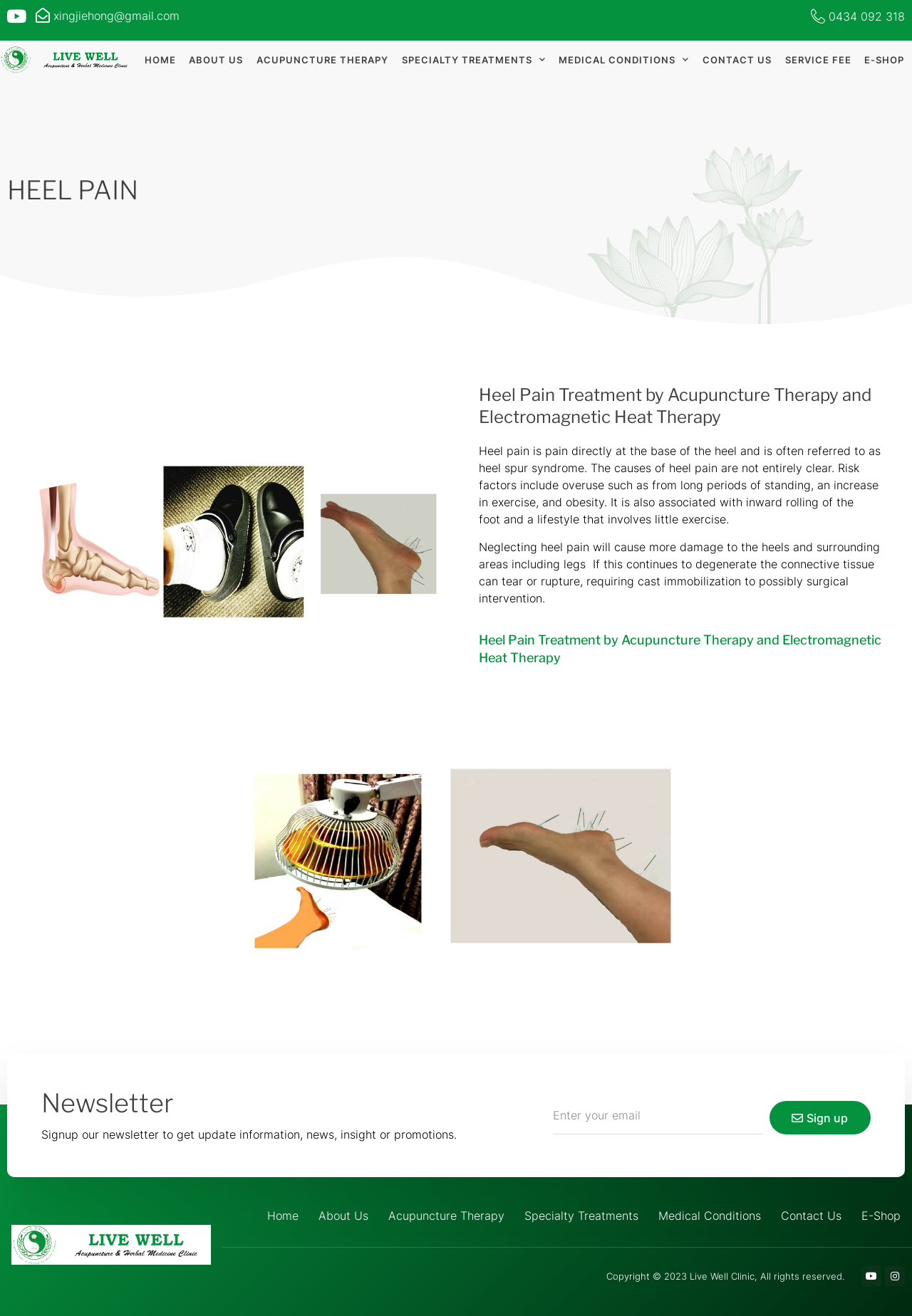Please locate the bounding box coordinates of the element that should be clicked to achieve the given instruction: "Click the CONTACT US link".

[0.77, 0.038, 0.847, 0.053]